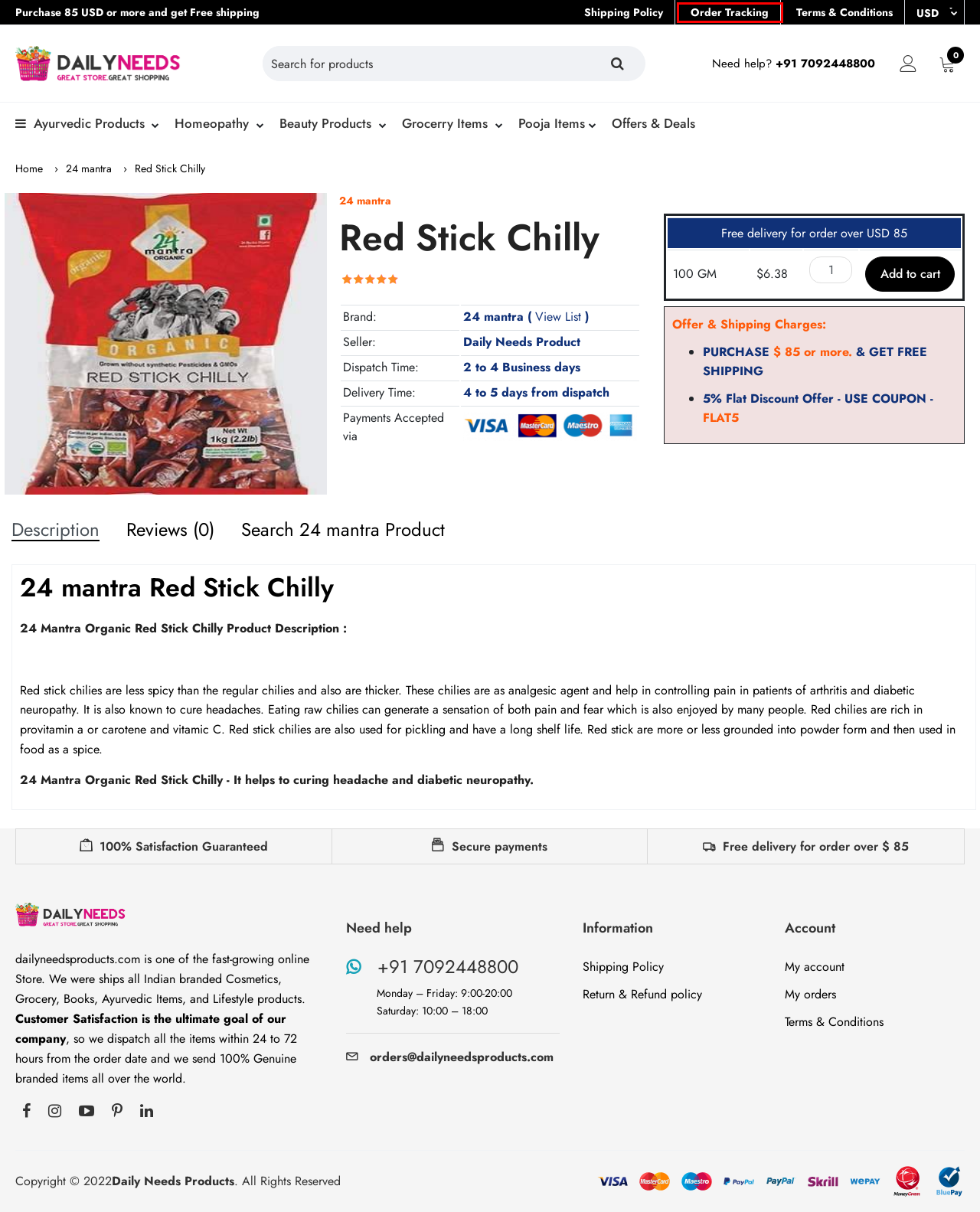A screenshot of a webpage is given with a red bounding box around a UI element. Choose the description that best matches the new webpage shown after clicking the element within the red bounding box. Here are the candidates:
A. 24 mantra | dailyneedsproducts.com
B. Return & Refund Policy | dailyneedsproducts.com
C. SHIPPING POLICY | dailyneedsproducts.com
D. Shopping Cart | dailyneedsproducts.com
E. Indian products in usa | dailyneedsproducts.com
F. Search Result | dailyneedsproducts.com
G. Login | dailyneedsproducts.com
H. Terms & Conditions | dailyneedsproducts.com

G